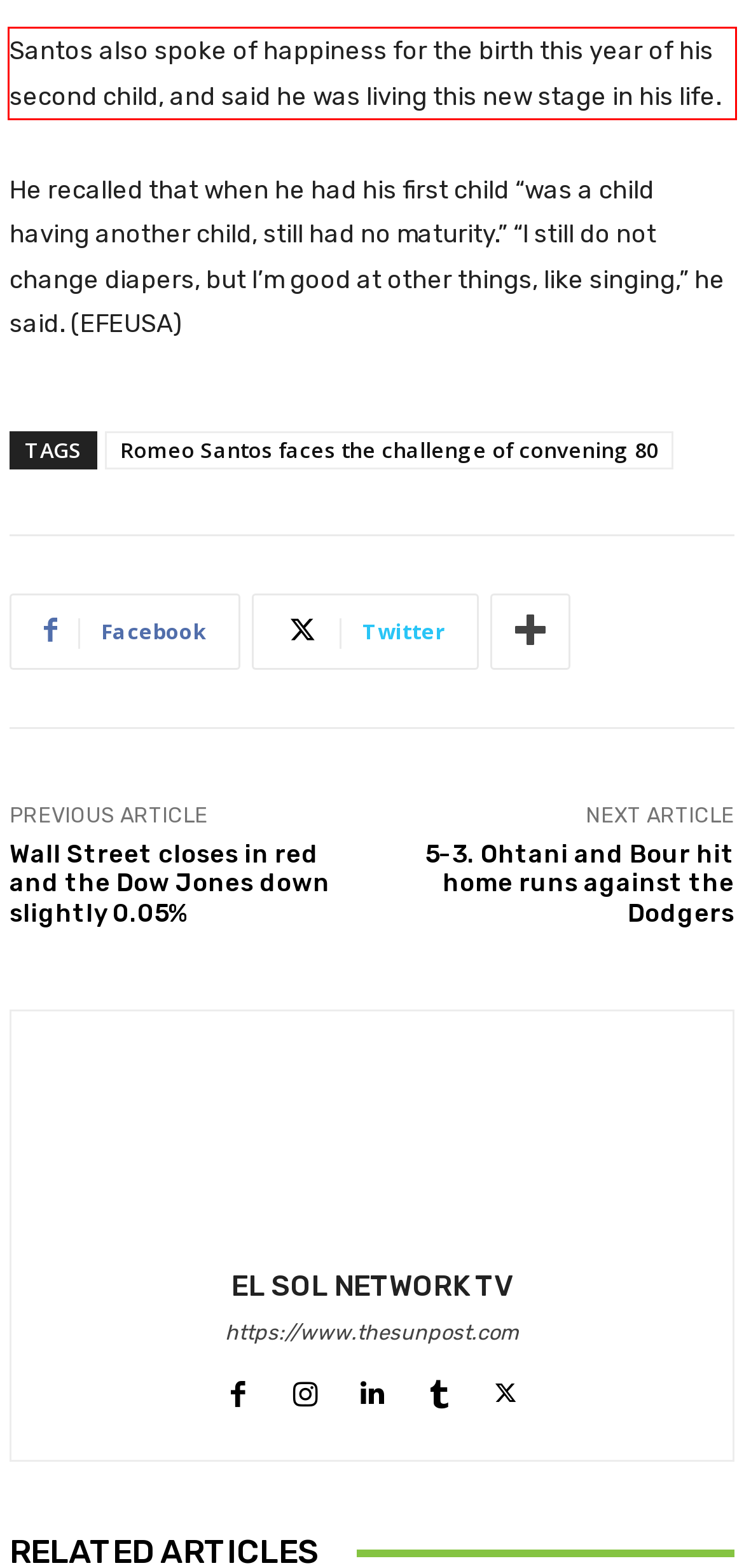Please extract the text content from the UI element enclosed by the red rectangle in the screenshot.

Santos also spoke of happiness for the birth this year of his second child, and said he was living this new stage in his life.